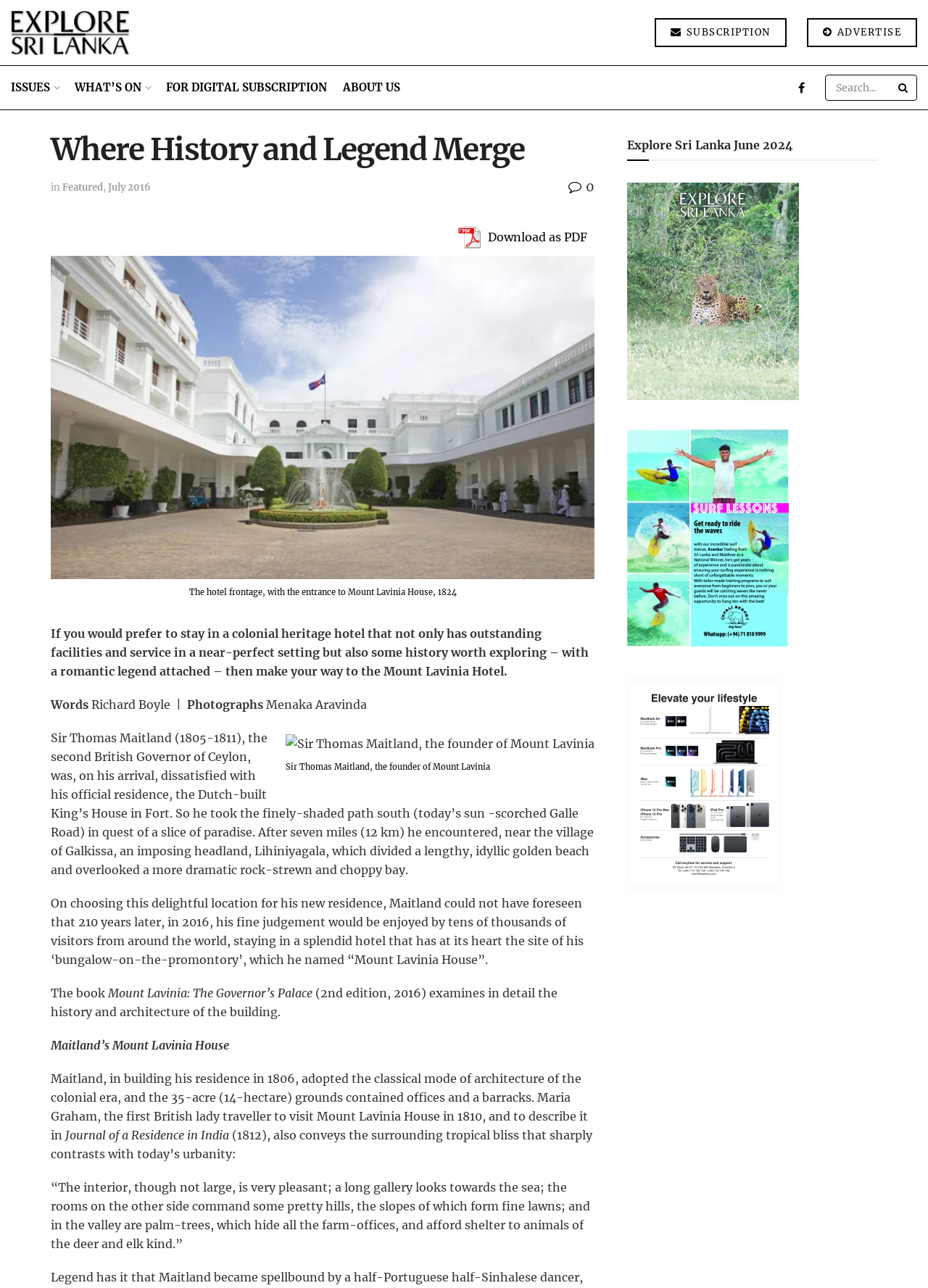Provide the bounding box for the UI element matching this description: "Art Prize".

None